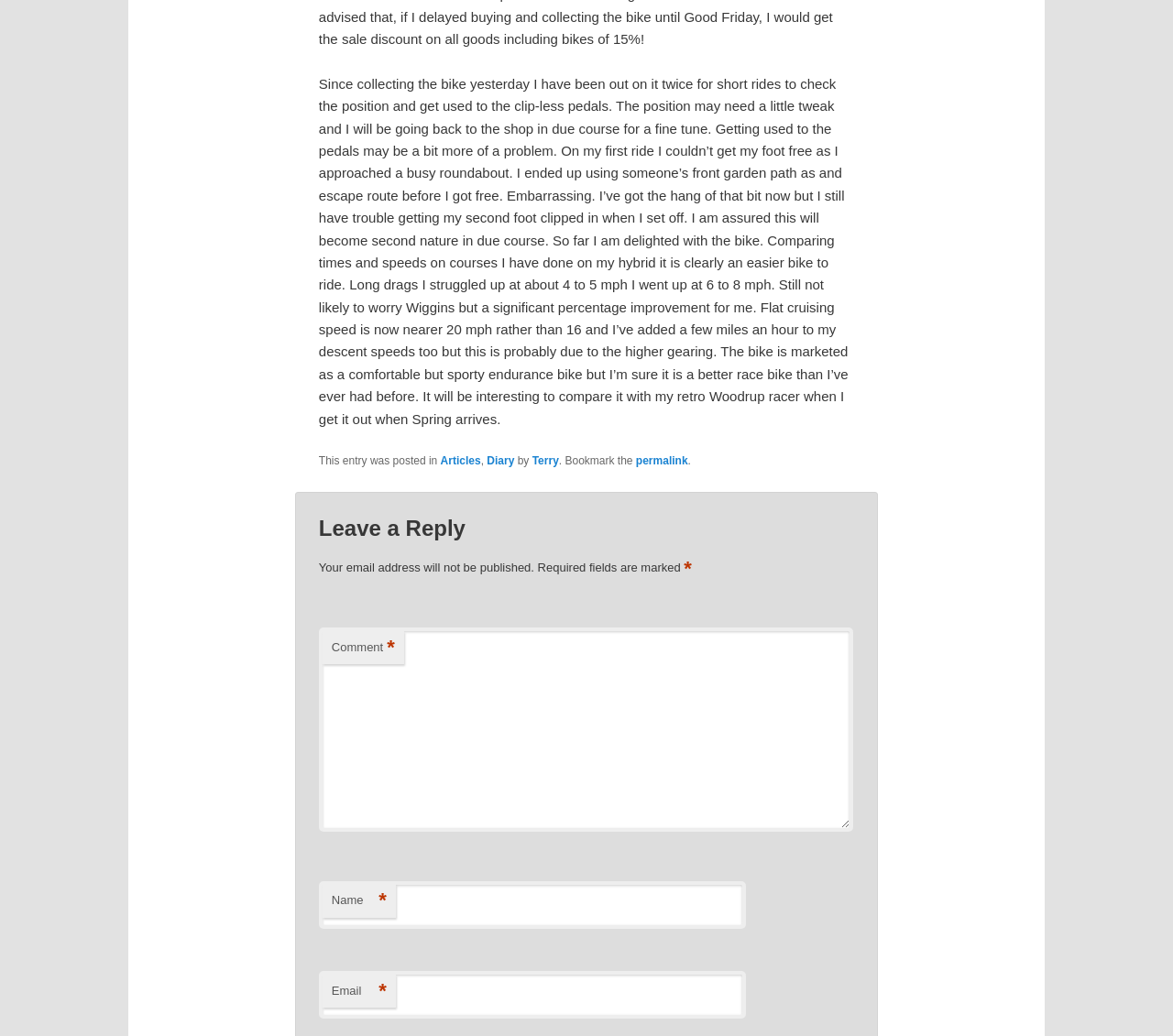What is the author comparing their bike to?
Please provide a detailed answer to the question.

The author mentions that they will be comparing their current bike to their retro Woodrup racer when they get it out in the spring, suggesting that they are interested in seeing how the two bikes perform.